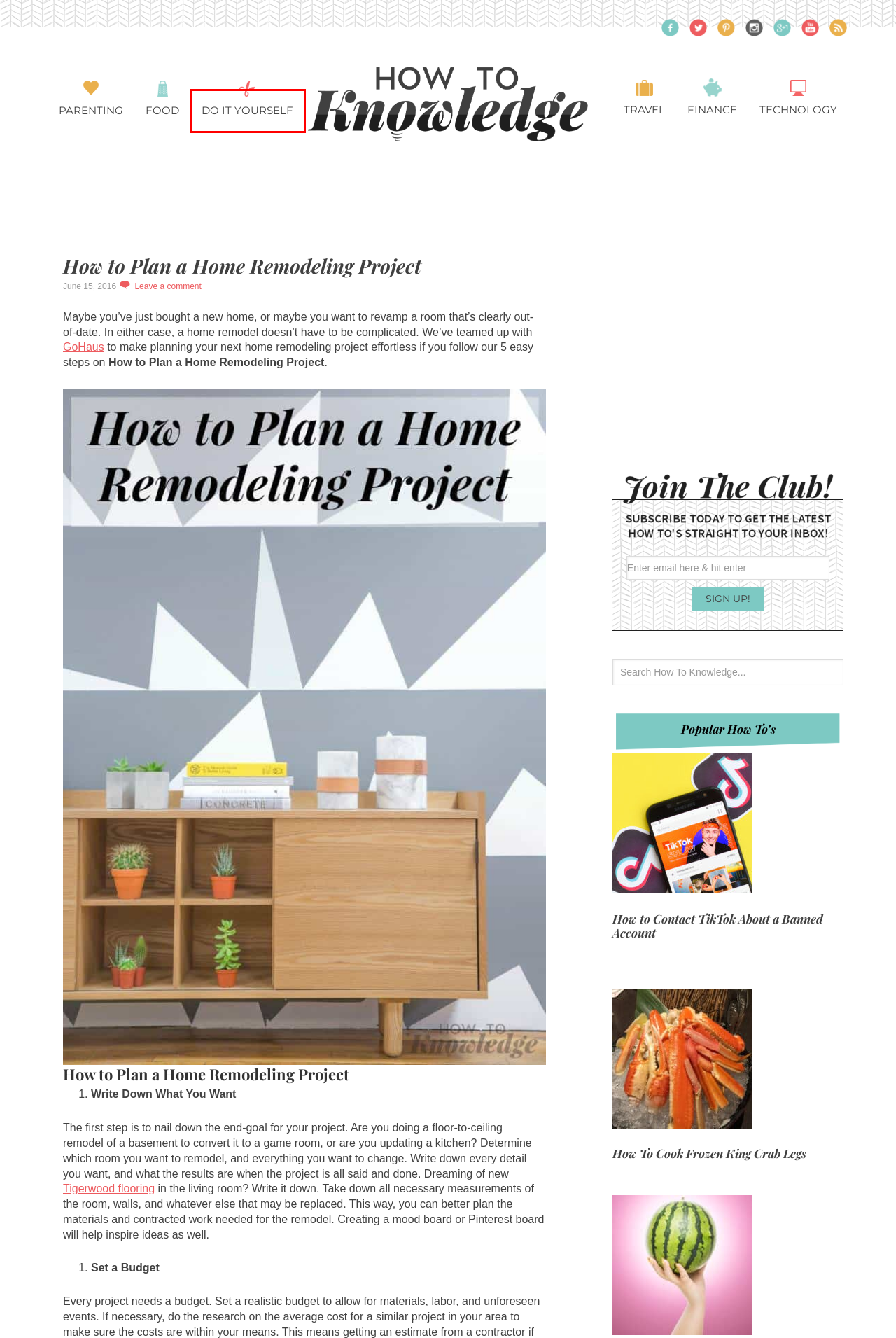Given a screenshot of a webpage with a red rectangle bounding box around a UI element, select the best matching webpage description for the new webpage that appears after clicking the highlighted element. The candidate descriptions are:
A. How to Contact TikTok About a Banned Account
B. DIY Archives • How to Knowledge
C. Travel Archives • How to Knowledge
D. Food Archives • How to Knowledge
E. Finance Archives • How to Knowledge
F. How to Pick a Mini Watermelon
G. Technology Archives • How to Knowledge
H. How To Cook Frozen King Crab Legs

B